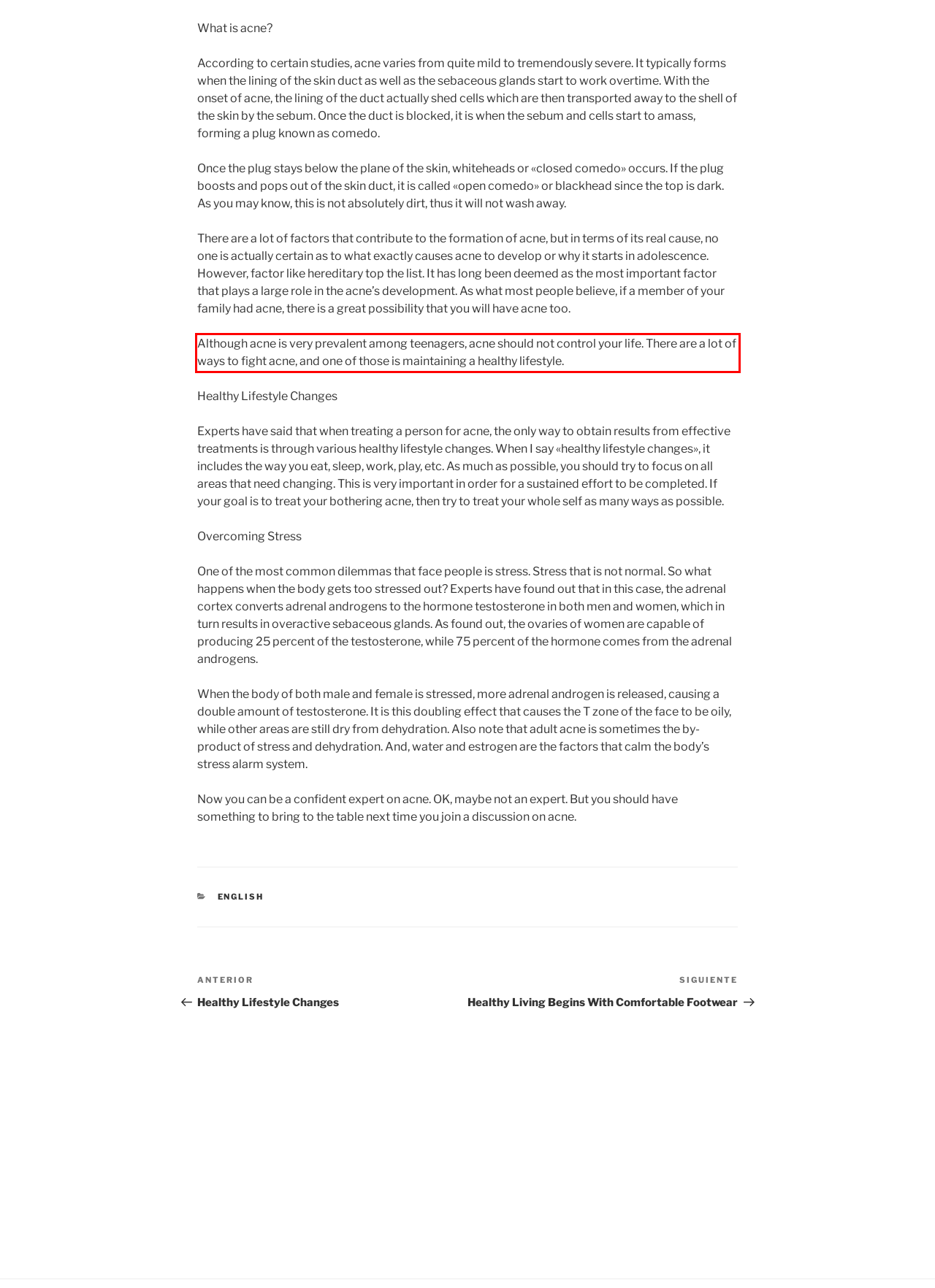Given the screenshot of a webpage, identify the red rectangle bounding box and recognize the text content inside it, generating the extracted text.

Although acne is very prevalent among teenagers, acne should not control your life. There are a lot of ways to fight acne, and one of those is maintaining a healthy lifestyle.